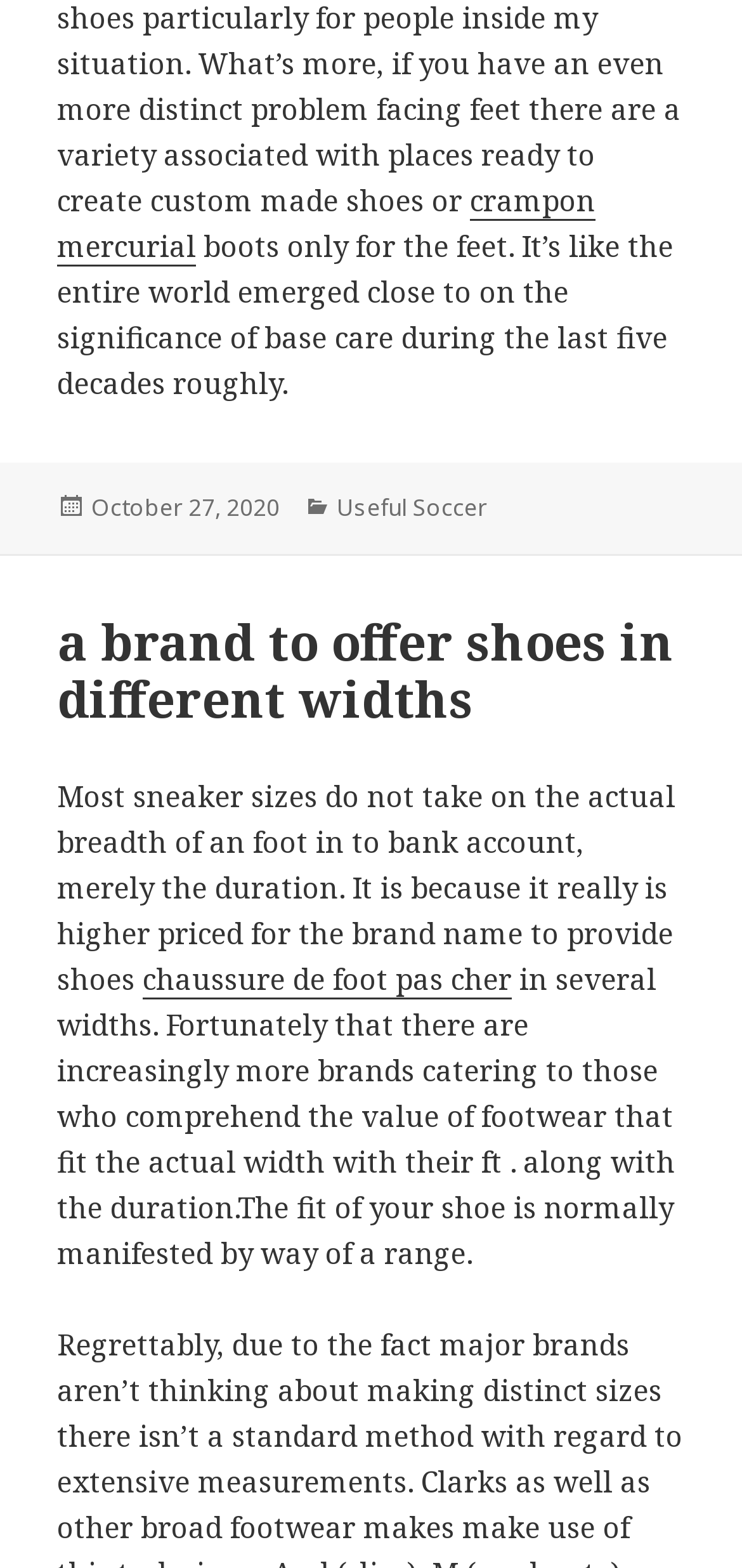What is the topic of the article?
Using the details from the image, give an elaborate explanation to answer the question.

I found the topic of the article by reading the text content of the webpage, which talks about the importance of foot care and shoes that fit the actual width of the foot.